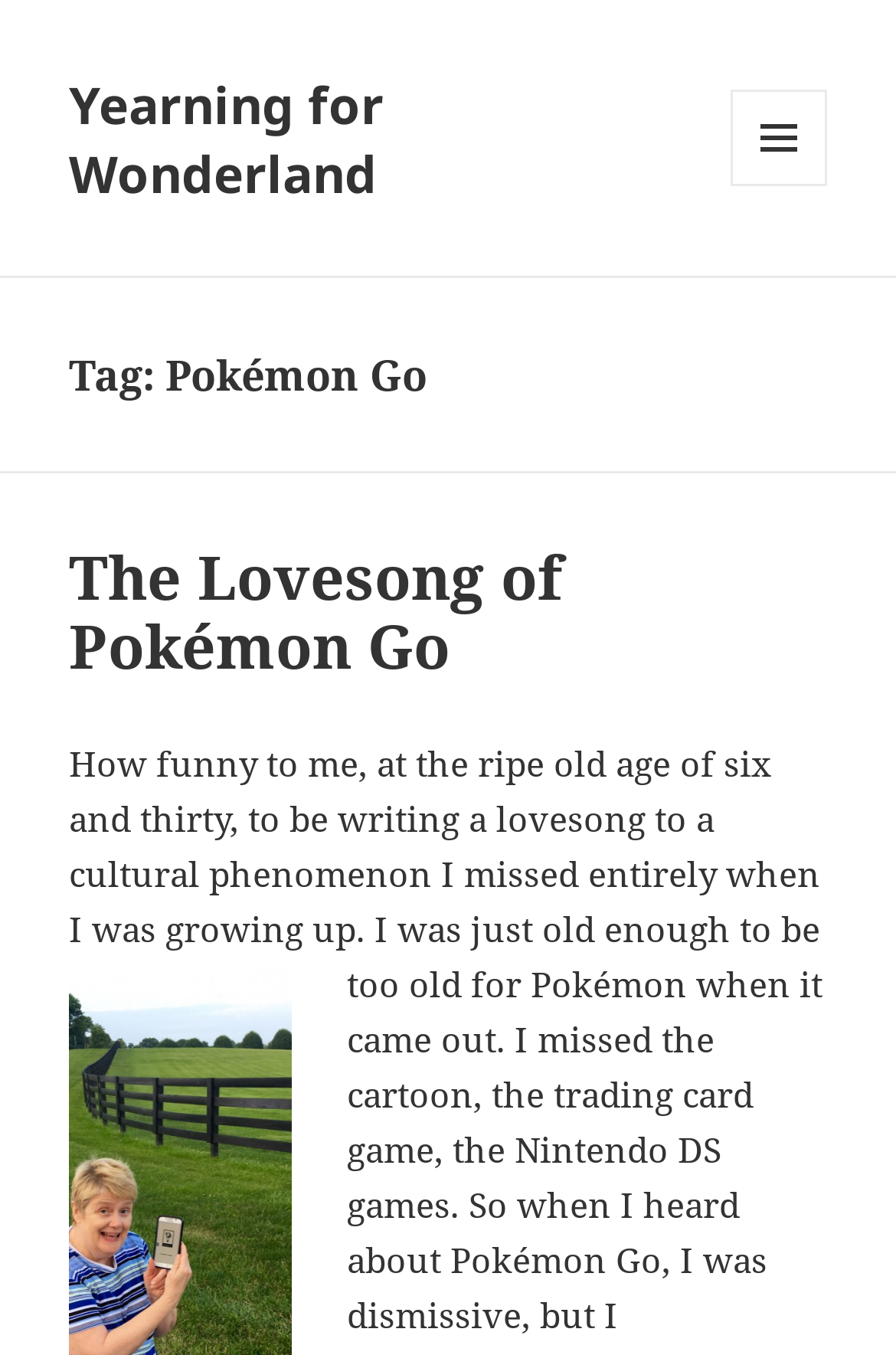What is the title of the lovesong?
Offer a detailed and full explanation in response to the question.

The title of the lovesong can be found in the header section of the webpage, where it is written as 'The Lovesong of Pokémon Go', and also as a link below it.